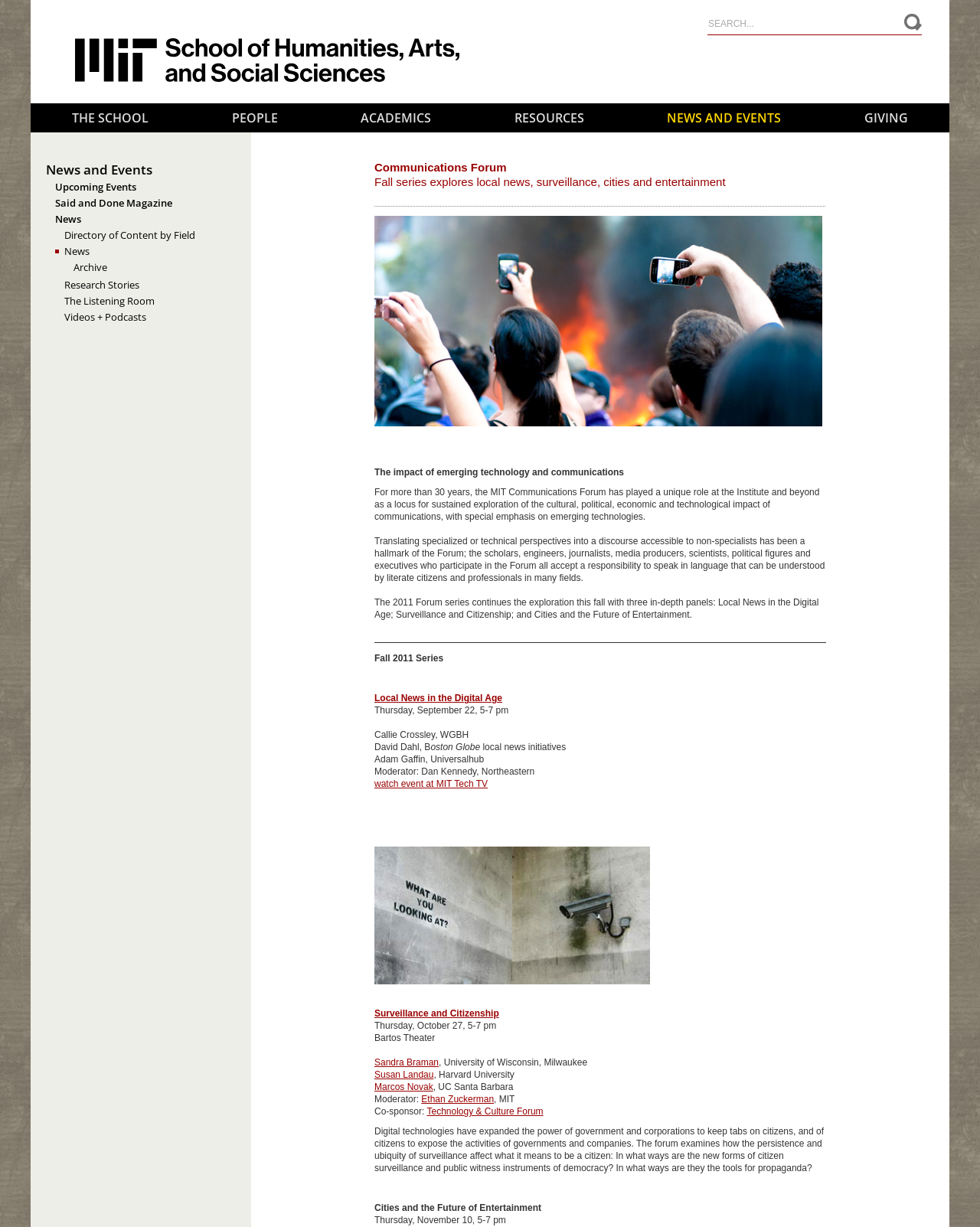Locate the bounding box of the UI element described by: "Videos + Podcasts" in the given webpage screenshot.

[0.066, 0.254, 0.241, 0.264]